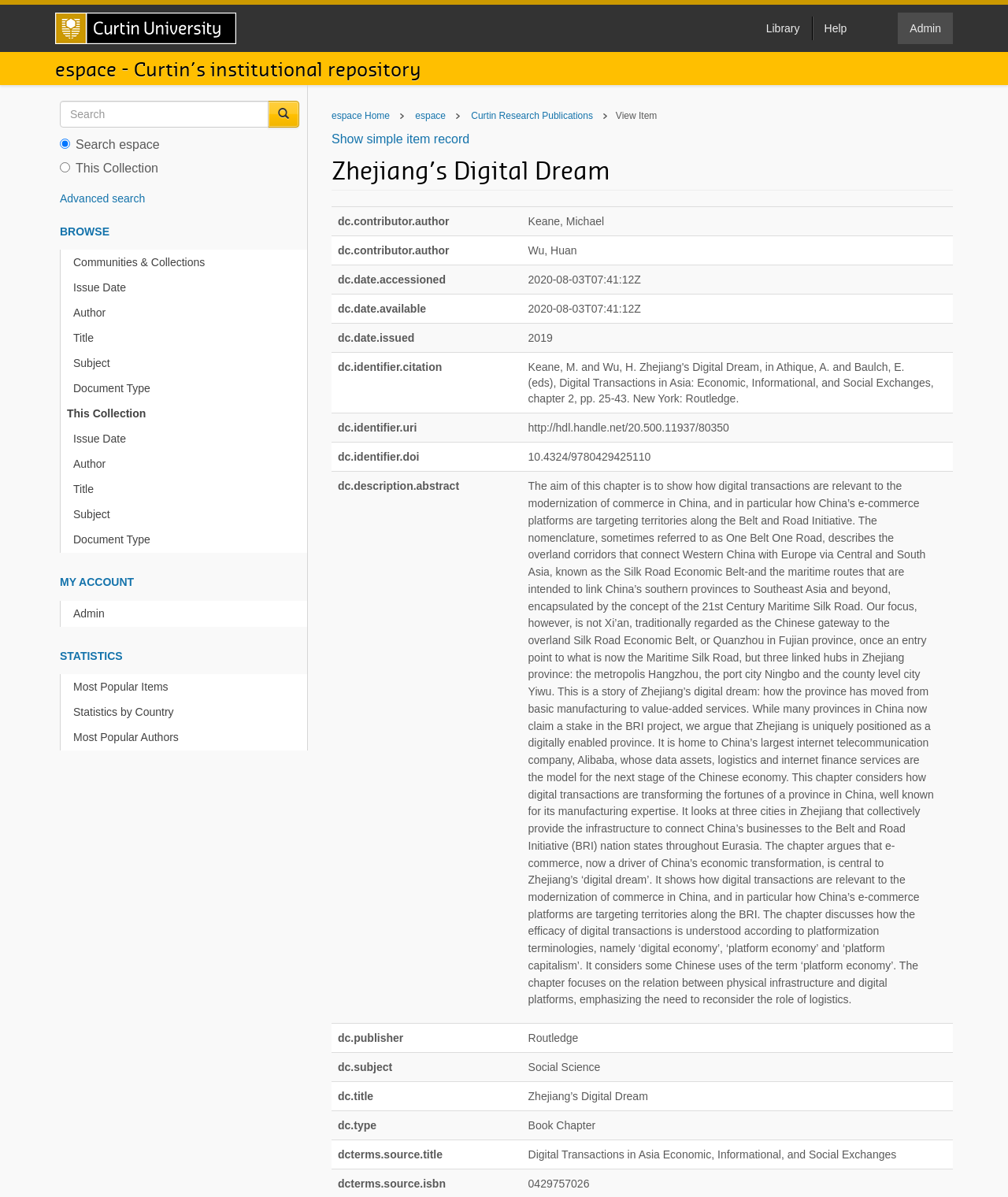Please identify the bounding box coordinates of the element I should click to complete this instruction: 'Search'. The coordinates should be given as four float numbers between 0 and 1, like this: [left, top, right, bottom].

[0.059, 0.084, 0.266, 0.107]